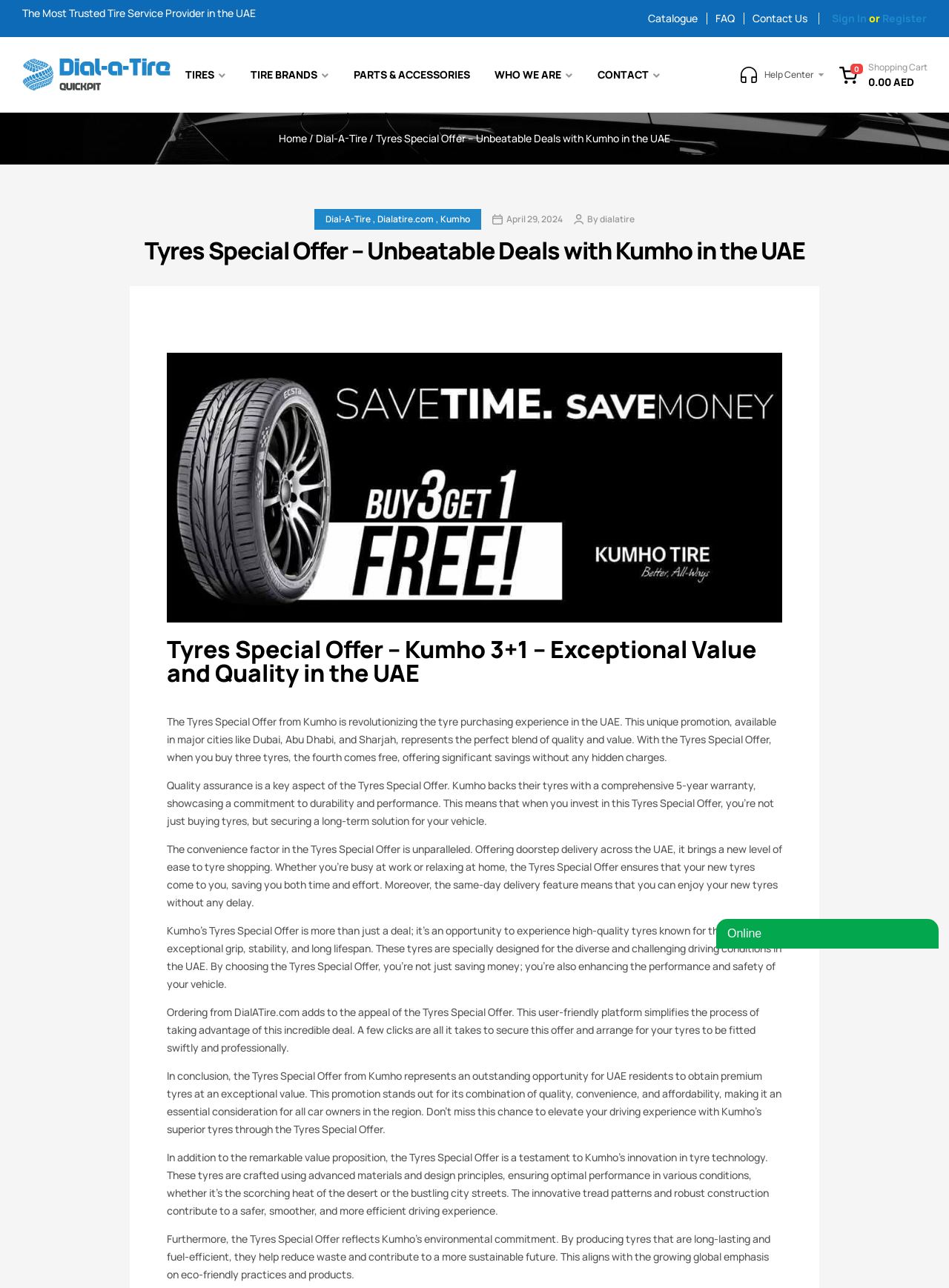Find the bounding box coordinates for the UI element whose description is: "Dialatire.com". The coordinates should be four float numbers between 0 and 1, in the format [left, top, right, bottom].

[0.398, 0.165, 0.457, 0.176]